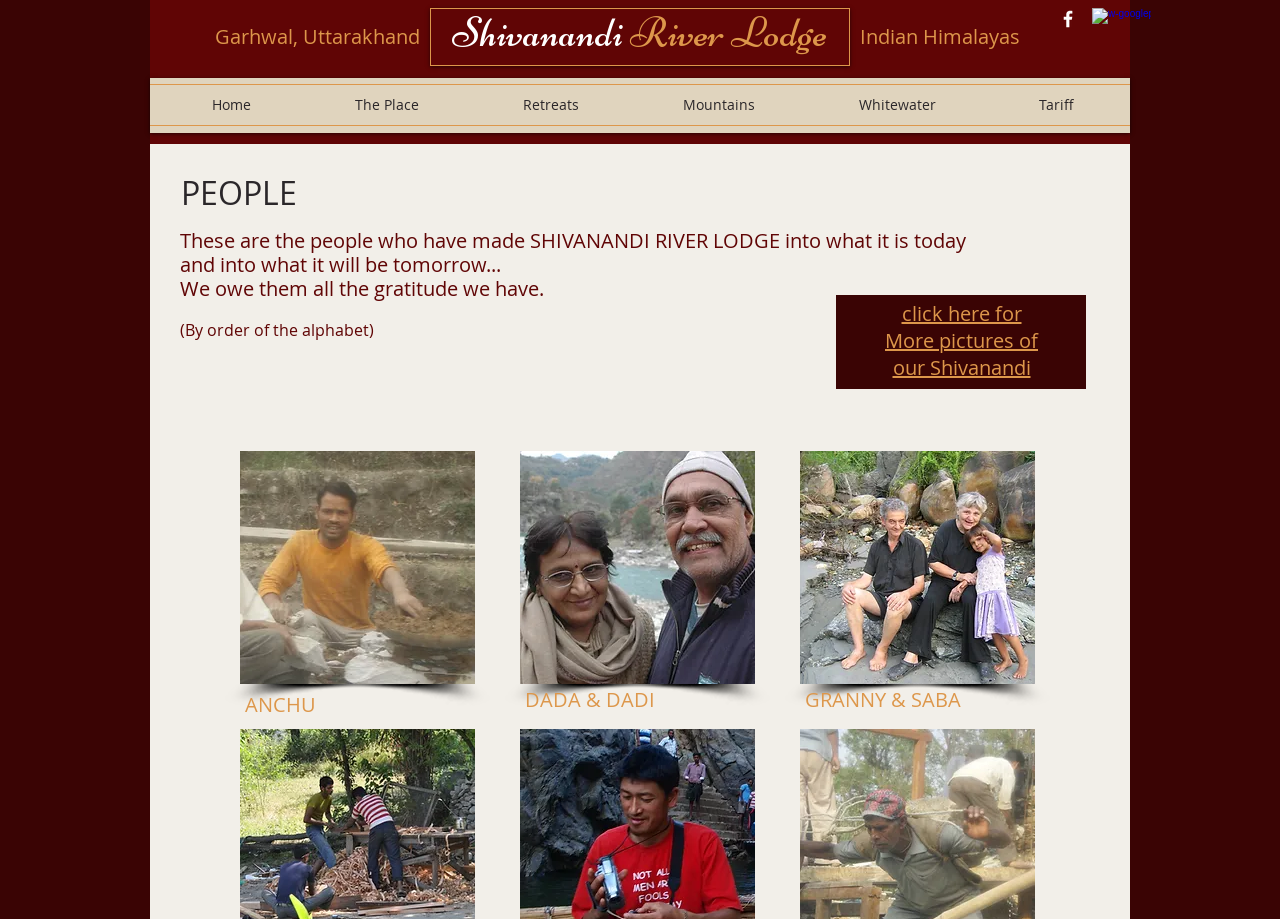Who are the people mentioned in the webpage?
Look at the image and respond with a single word or a short phrase.

Anchu, Dada and Dadi, Granny and Saba